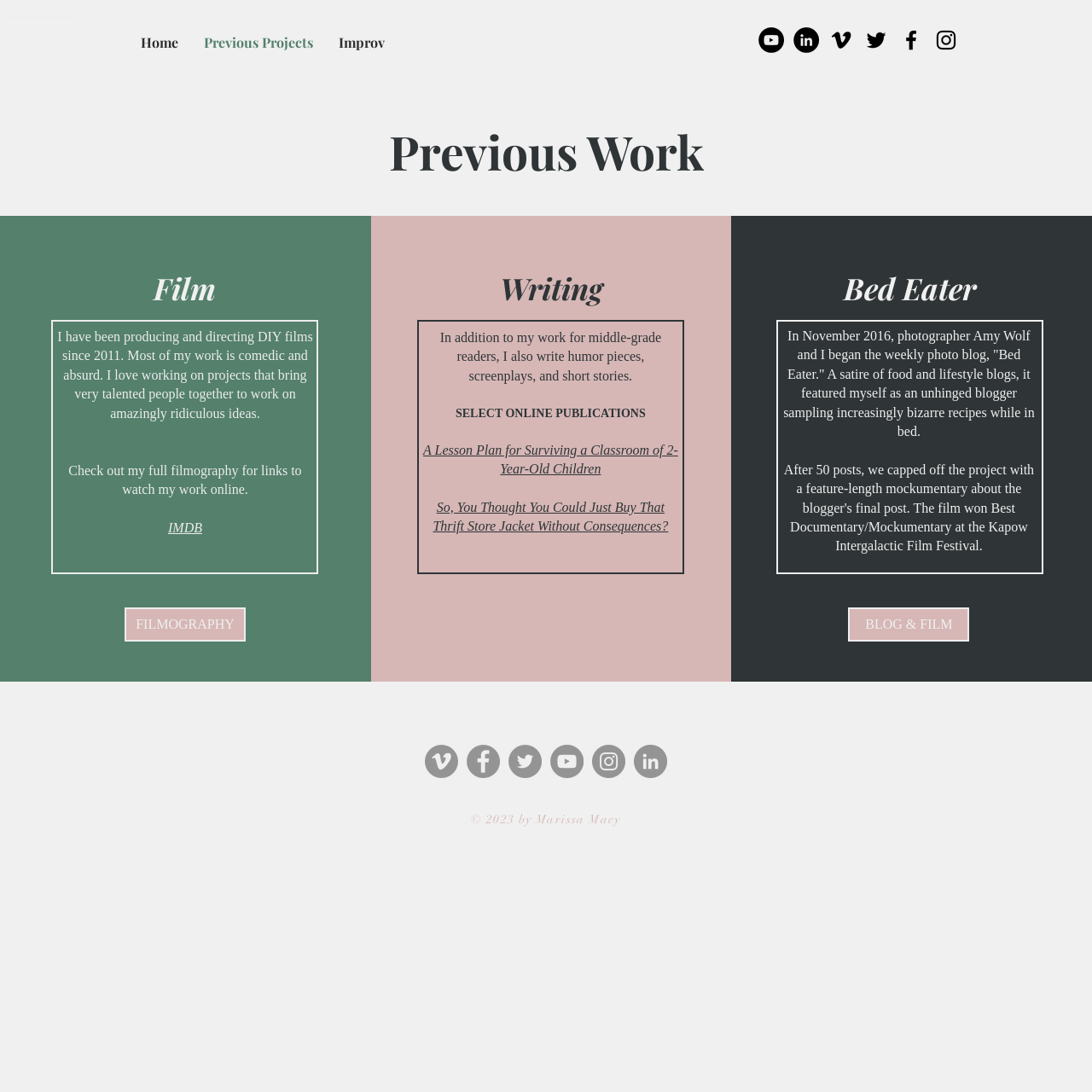Detail the features and information presented on the webpage.

This webpage is about Marissa Macy's previous projects. At the top, there is a navigation bar with links to "Home", "Previous Projects", and "Improv". To the right of the navigation bar, there is a social bar with links to YouTube, LinkedIn, Vimeo, and three other social media platforms, each accompanied by an image.

Below the navigation bar, there is a main section with three headings: "Previous Work", "Film", and "Writing". Under the "Film" heading, there is a paragraph describing Marissa Macy's experience in producing and directing DIY films, followed by a link to her full filmography and a link to her IMDB page.

Under the "Writing" heading, there is a paragraph describing Marissa Macy's writing experience, followed by a heading "SELECT ONLINE PUBLICATIONS" and two links to her published works.

Further down, there is a heading "Bed Eater" with a paragraph describing a weekly photo blog that Marissa Macy started with a photographer in 2016. There is also a link to the blog and film.

At the bottom of the page, there is another social bar with links to Vimeo, Facebook, Twitter, YouTube, Instagram, and LinkedIn, each accompanied by an image. Below the social bar, there is a copyright notice "© 2023 by Marissa Macy".